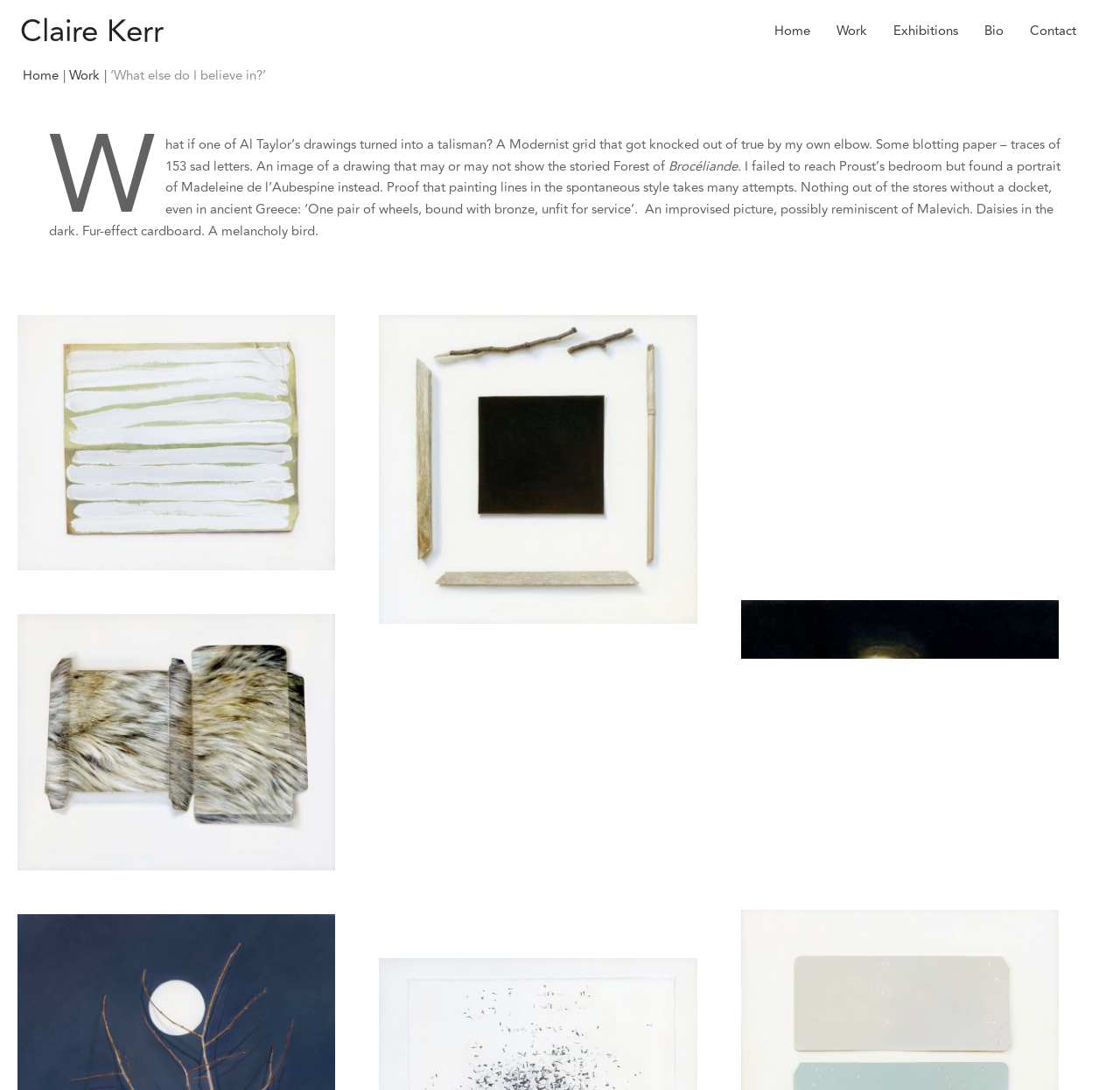Answer the question with a brief word or phrase:
What is the name of the artist mentioned in the text?

Al Taylor